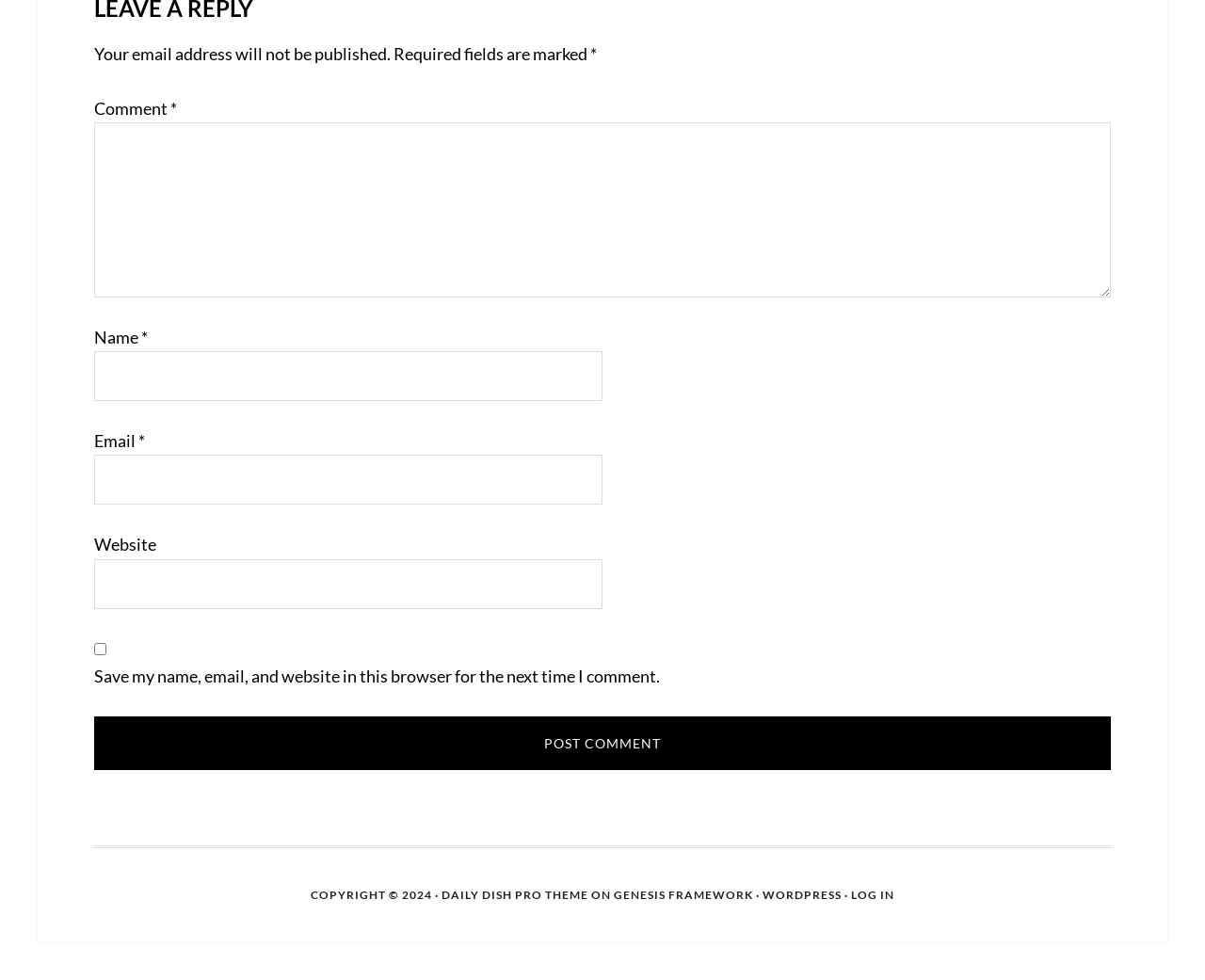Provide the bounding box coordinates for the area that should be clicked to complete the instruction: "Click the Post Comment button".

[0.078, 0.731, 0.922, 0.786]